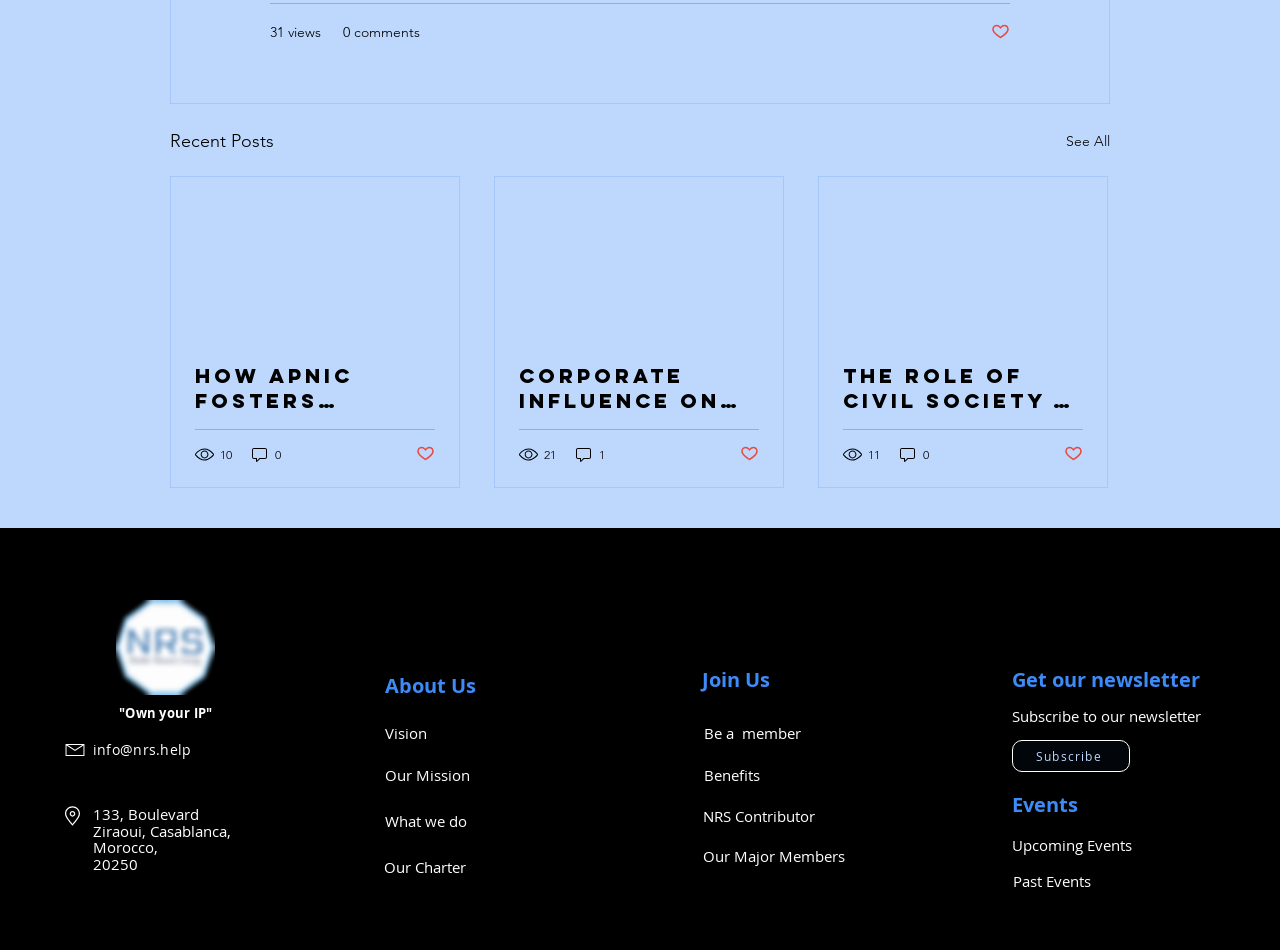Please examine the image and provide a detailed answer to the question: What is the title of the first article?

I looked at the first article element [827] and found a link element [1022] with the text 'How APNIC Fosters Cooperation Among Internet Stakeholders', which is the title of the first article.